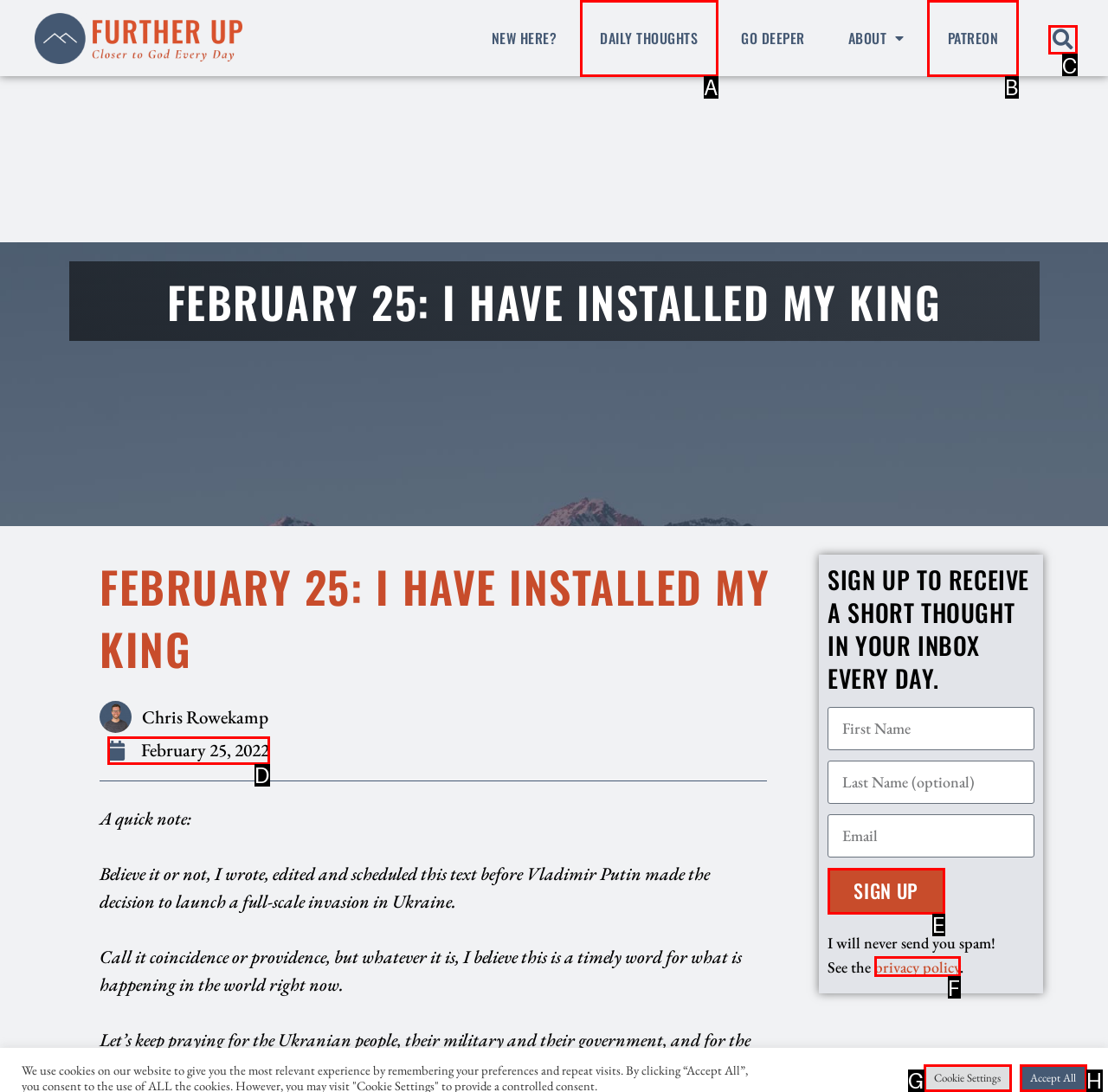Identify which HTML element should be clicked to fulfill this instruction: Click on the 'DAILY THOUGHTS' link Reply with the correct option's letter.

A